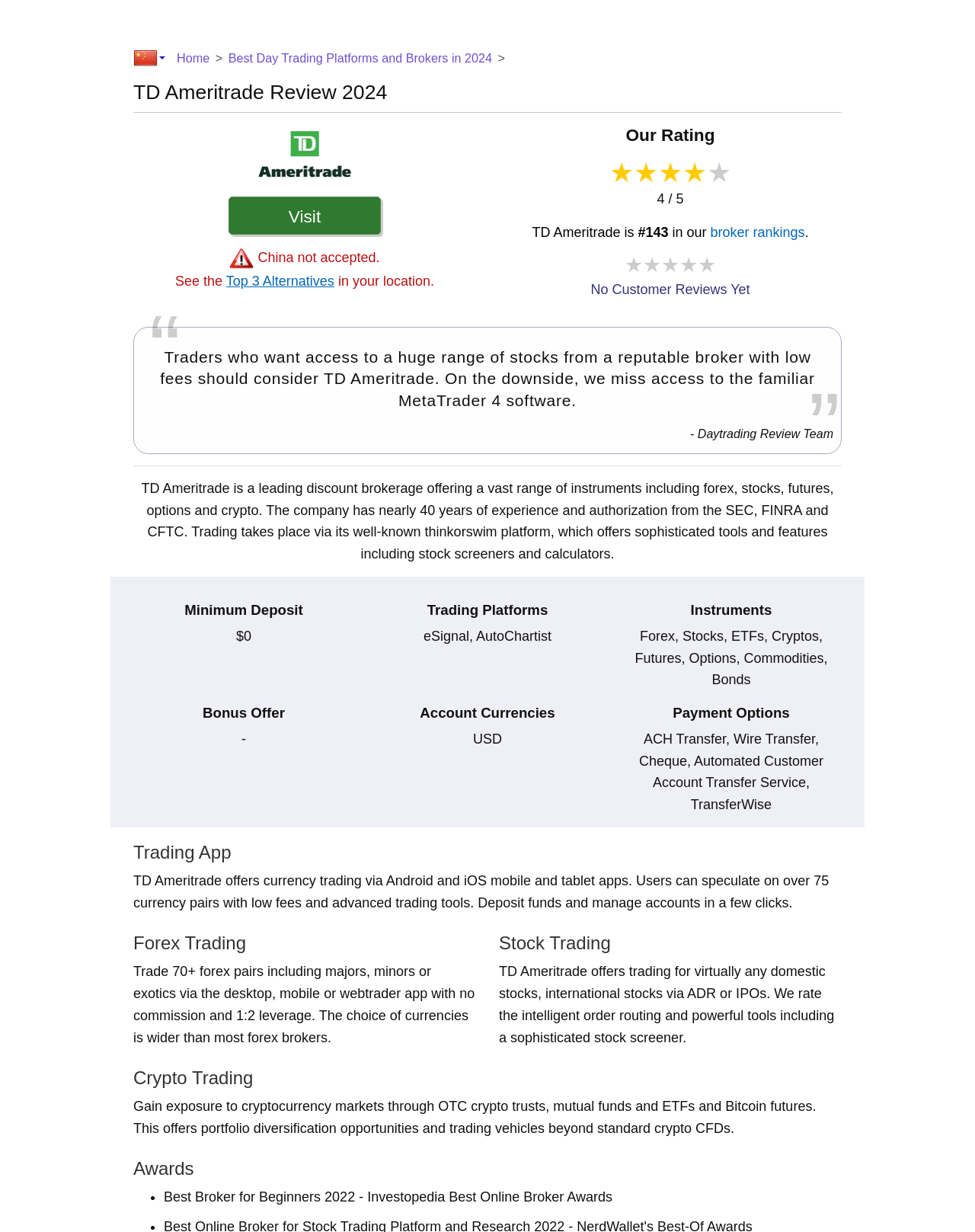Locate the bounding box coordinates of the region to be clicked to comply with the following instruction: "Search for something". The coordinates must be four float numbers between 0 and 1, in the form [left, top, right, bottom].

[0.77, 0.005, 0.863, 0.026]